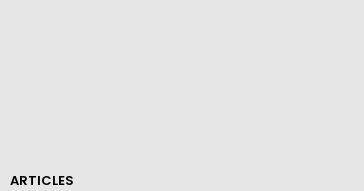Based on what you see in the screenshot, provide a thorough answer to this question: What type of content is the 'ARTICLES' link expected to provide?

Based on the caption, the 'ARTICLES' link is expected to provide information on net worths, including those of specific individuals such as Danielle Bregoli, Lisa Raye, Jaden Smith, and Zach Bryan, suggesting that the surrounding content is related to celebrity net worths or financial information.